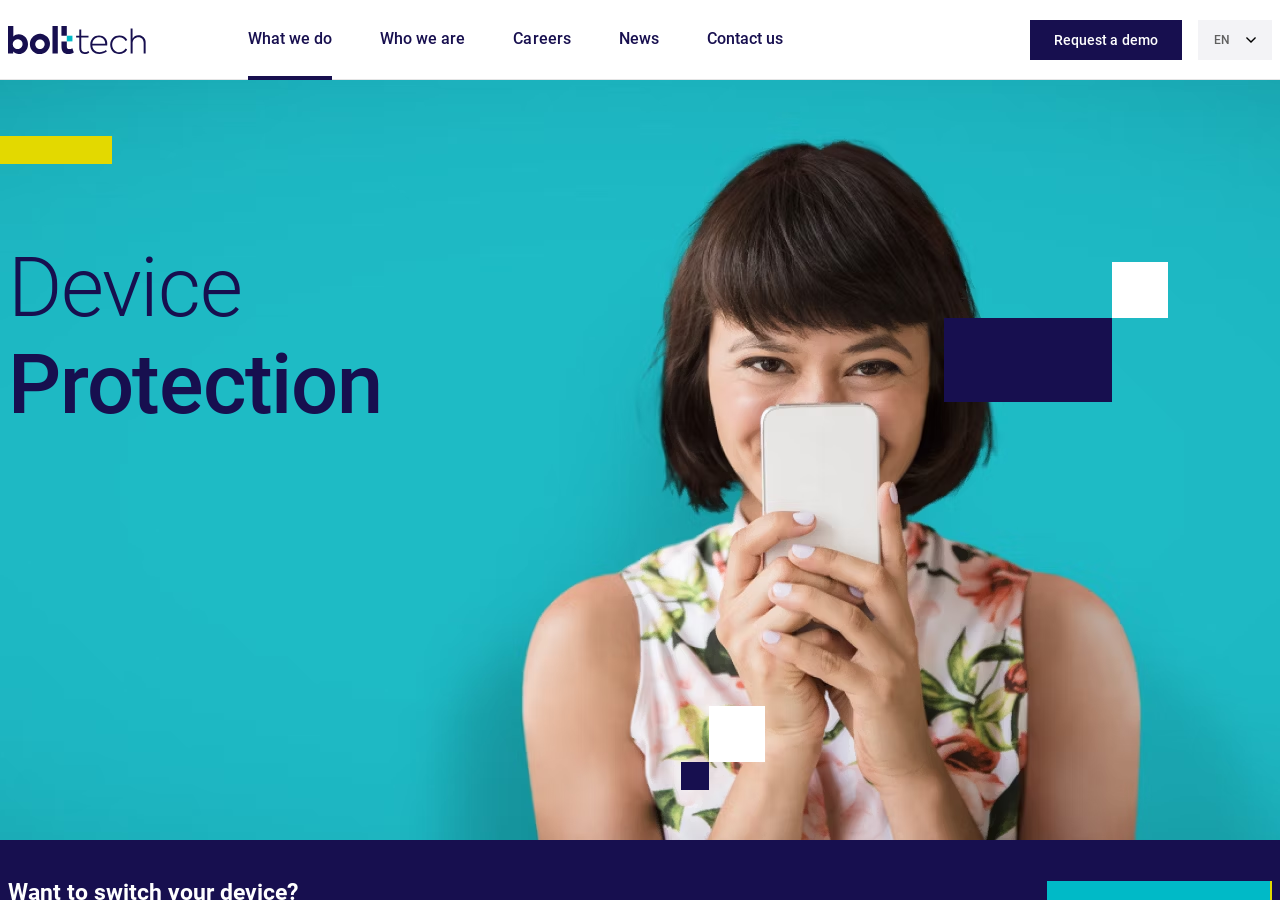Respond with a single word or phrase to the following question: How many navigation links are available at the top of the webpage?

6